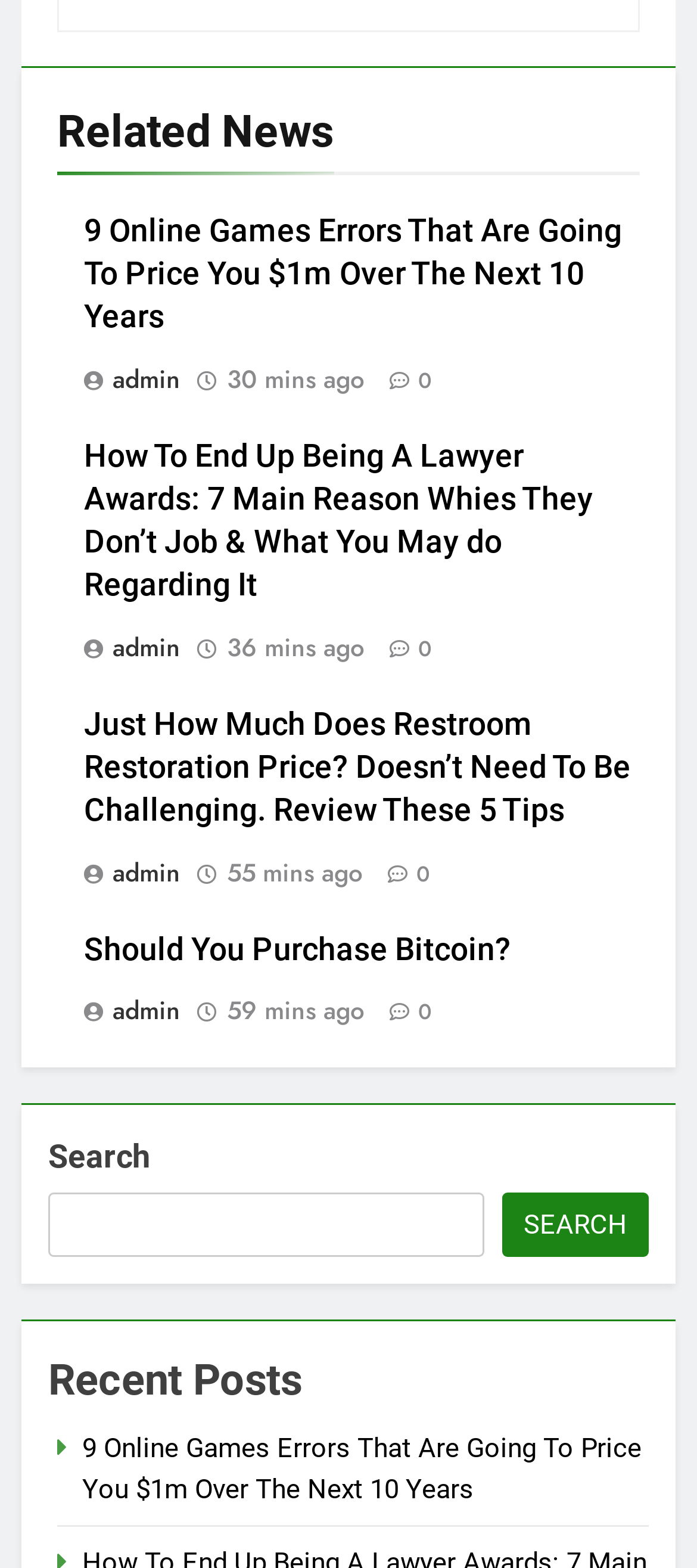Identify the bounding box coordinates of the specific part of the webpage to click to complete this instruction: "Search for something".

[0.069, 0.761, 0.695, 0.802]